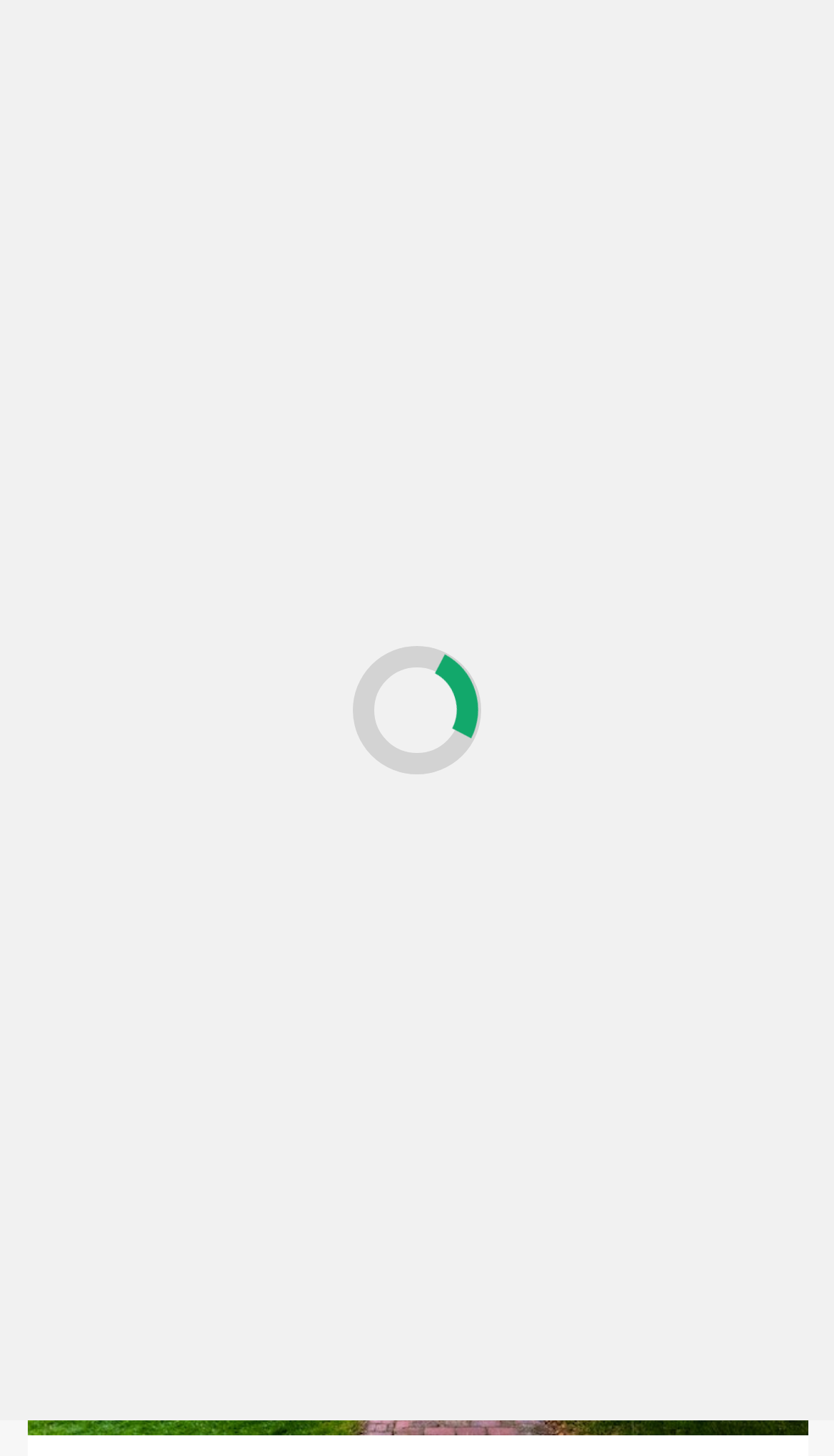What type of properties does Beachfield Real Estate offer? Observe the screenshot and provide a one-word or short phrase answer.

Oceanfront properties